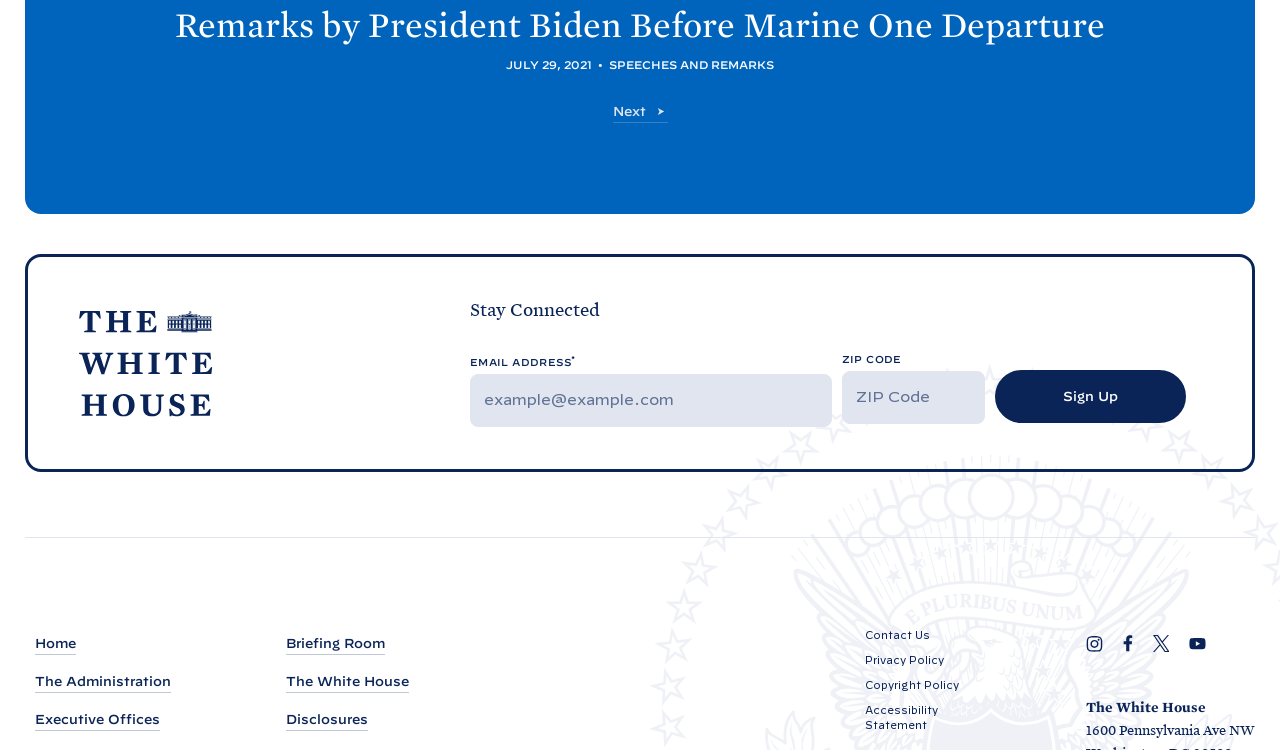Using the webpage screenshot, locate the HTML element that fits the following description and provide its bounding box: "parent_node: EMAIL ADDRESS* name="EMAIL" placeholder="example@example.com"".

[0.367, 0.499, 0.65, 0.569]